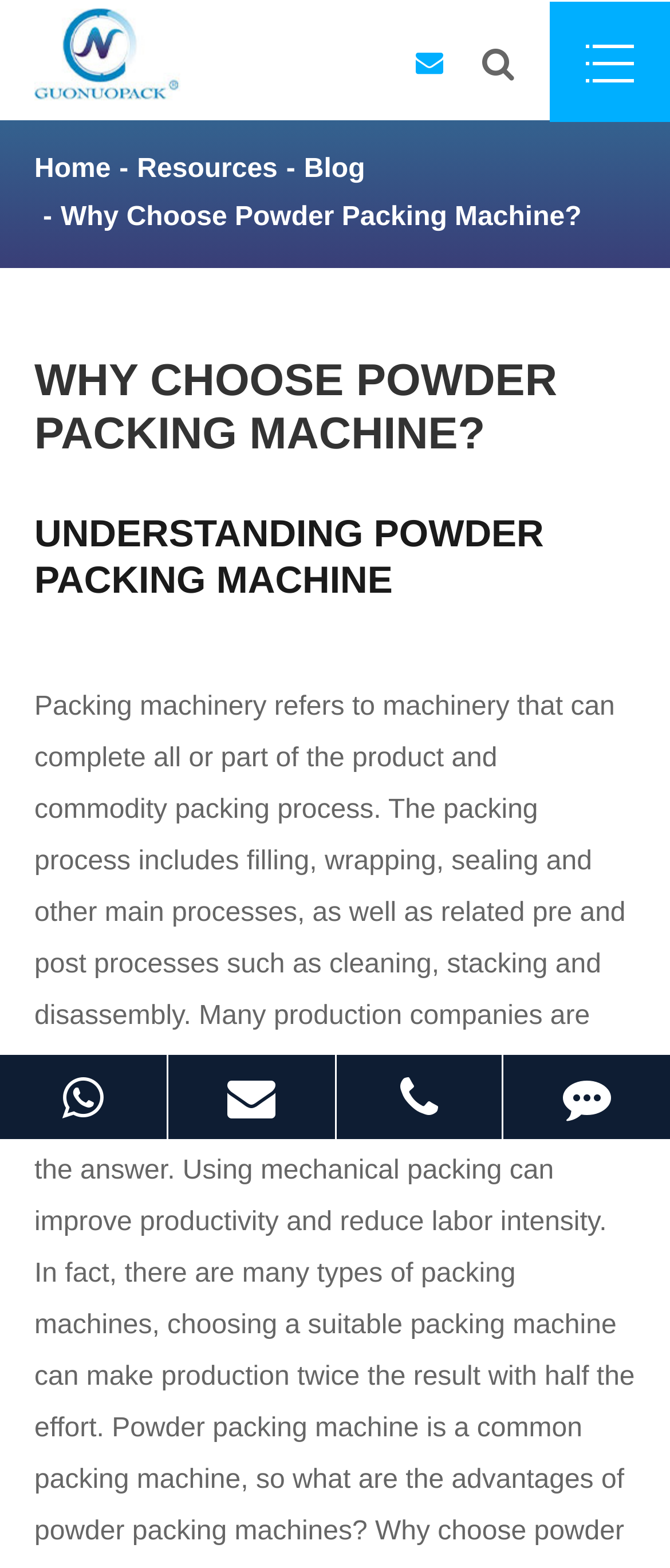Please answer the following question using a single word or phrase: 
What is the contact phone number?

86+020-86547699